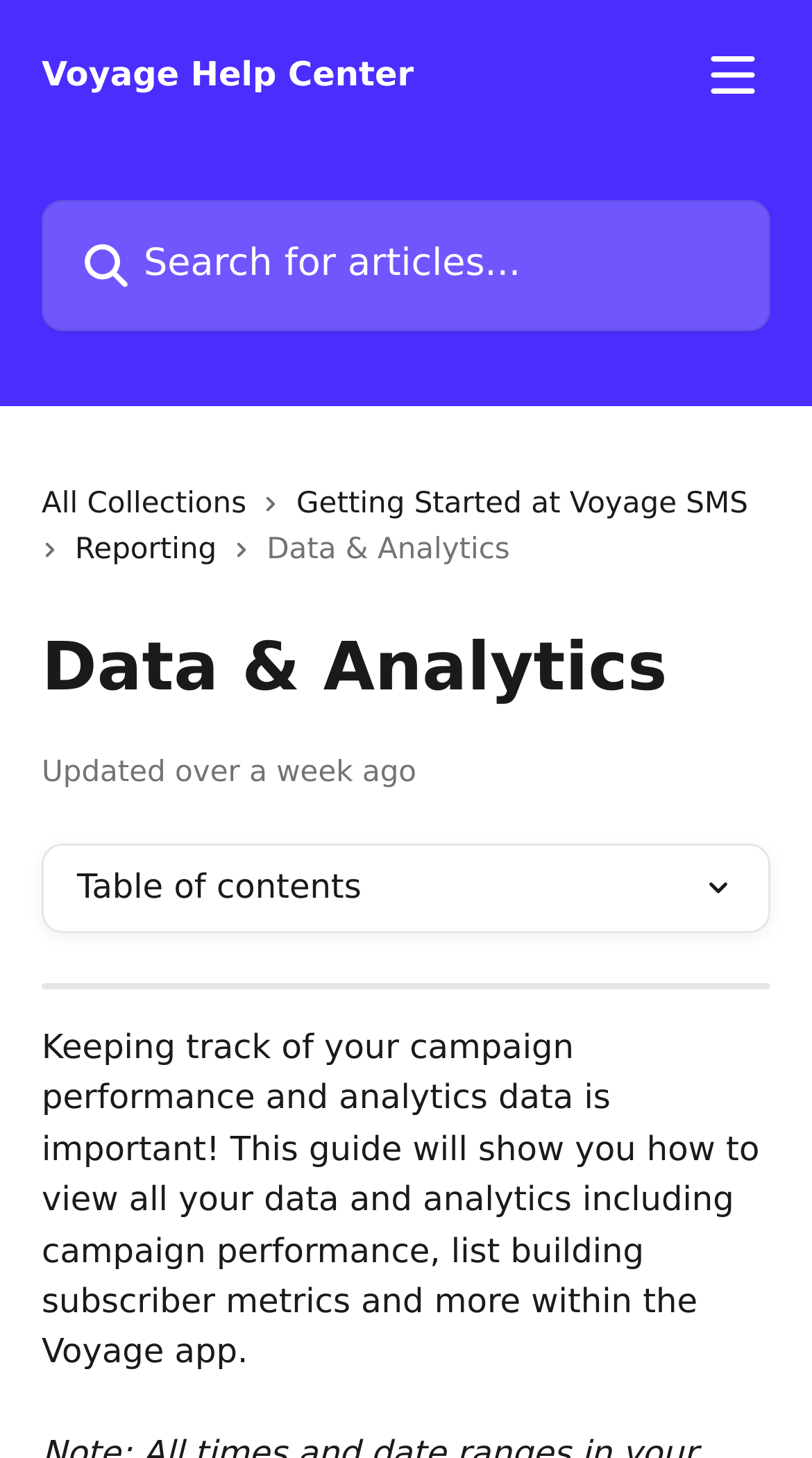What is the main topic of the webpage?
Look at the image and respond to the question as thoroughly as possible.

The StaticText element with the content 'Data & Analytics' is prominently displayed on the webpage, indicating that it is the main topic of the webpage. Additionally, the presence of related links and instructional content further supports this conclusion.